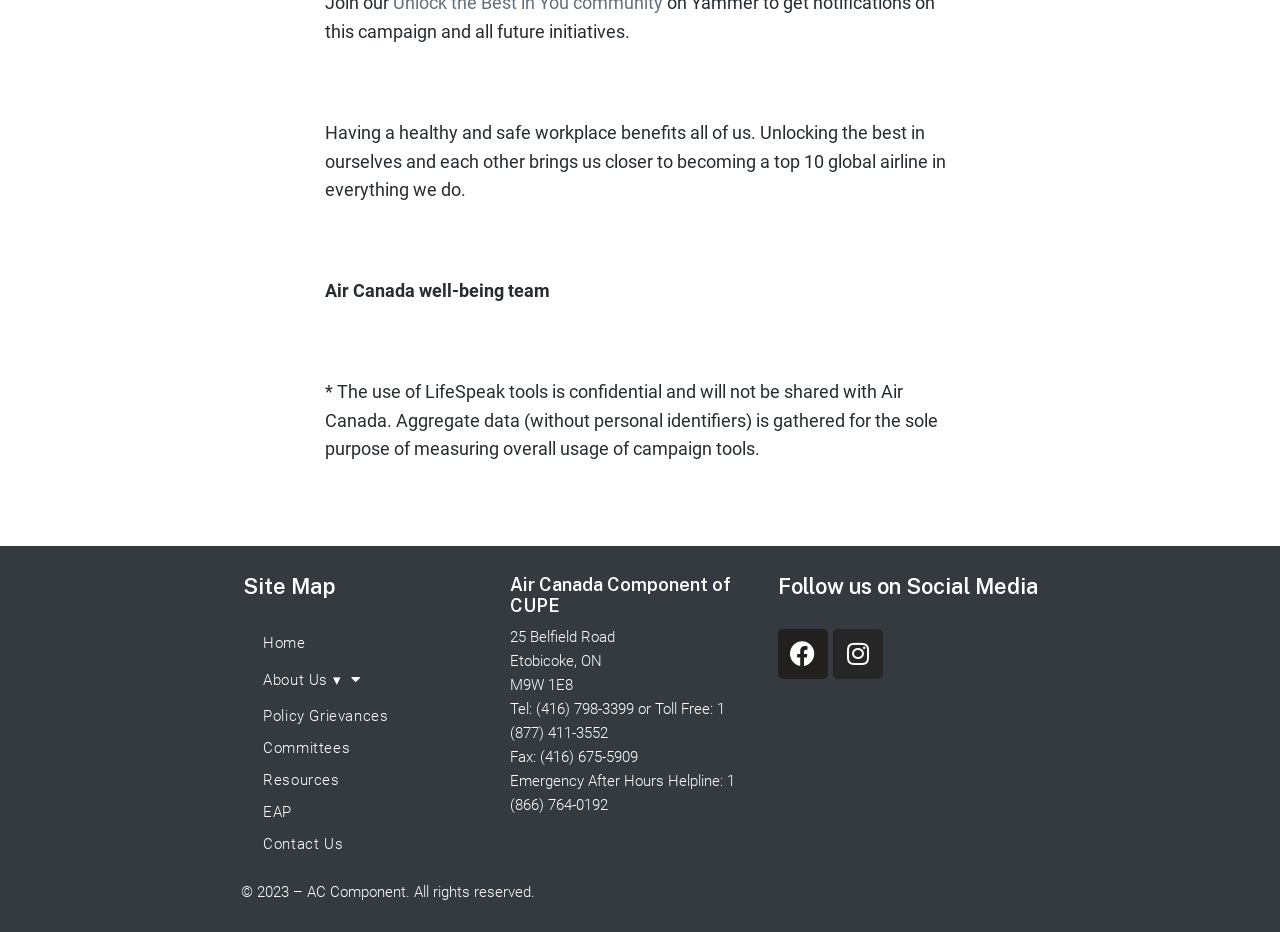Please identify the bounding box coordinates of where to click in order to follow the instruction: "Follow on Facebook".

[0.608, 0.675, 0.647, 0.728]